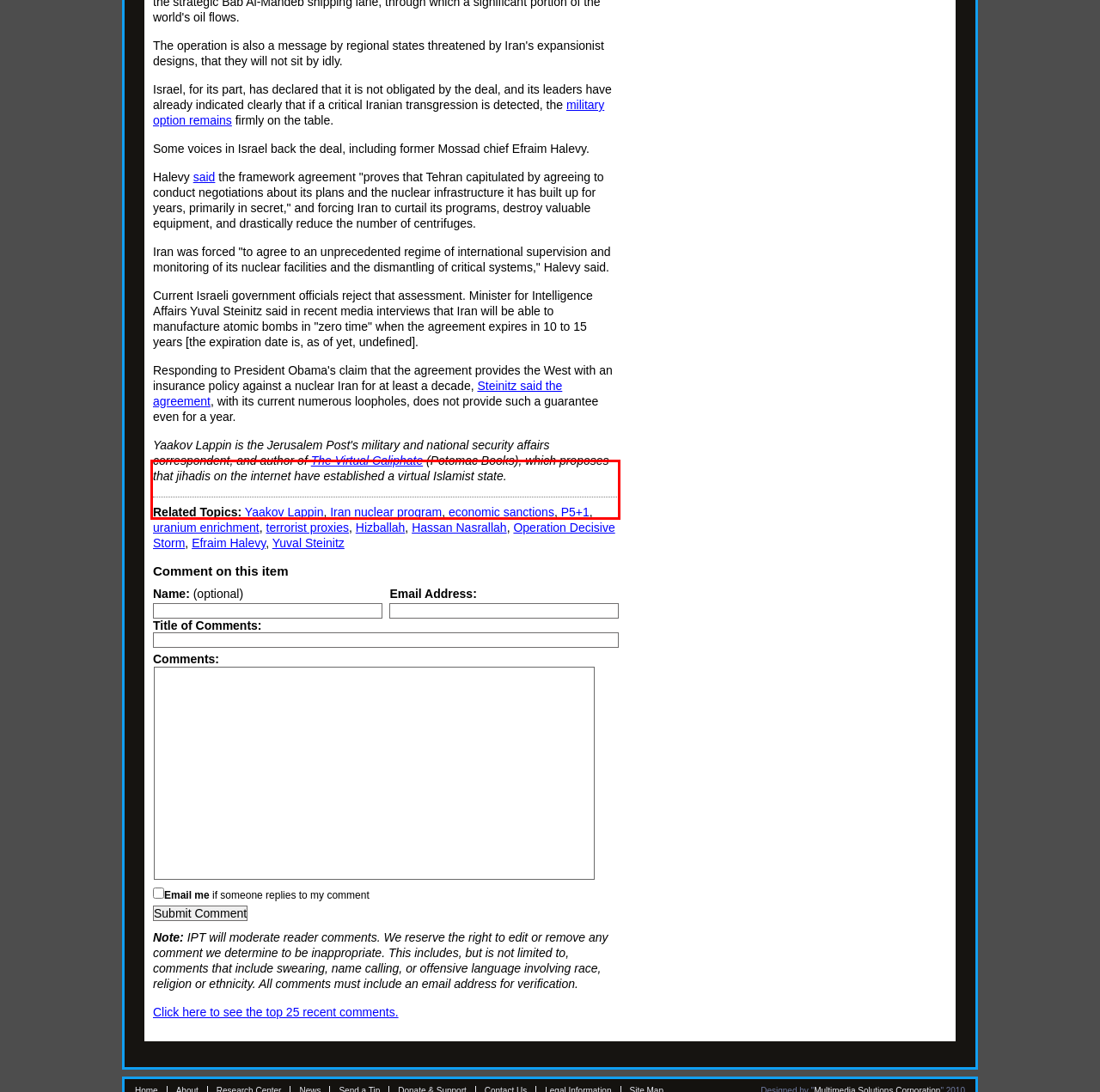Identify the text inside the red bounding box in the provided webpage screenshot and transcribe it.

Related Topics: Yaakov Lappin, Iran nuclear program, economic sanctions, P5+1, uranium enrichment, terrorist proxies, Hizballah, Hassan Nasrallah, Operation Decisive Storm, Efraim Halevy, Yuval Steinitz